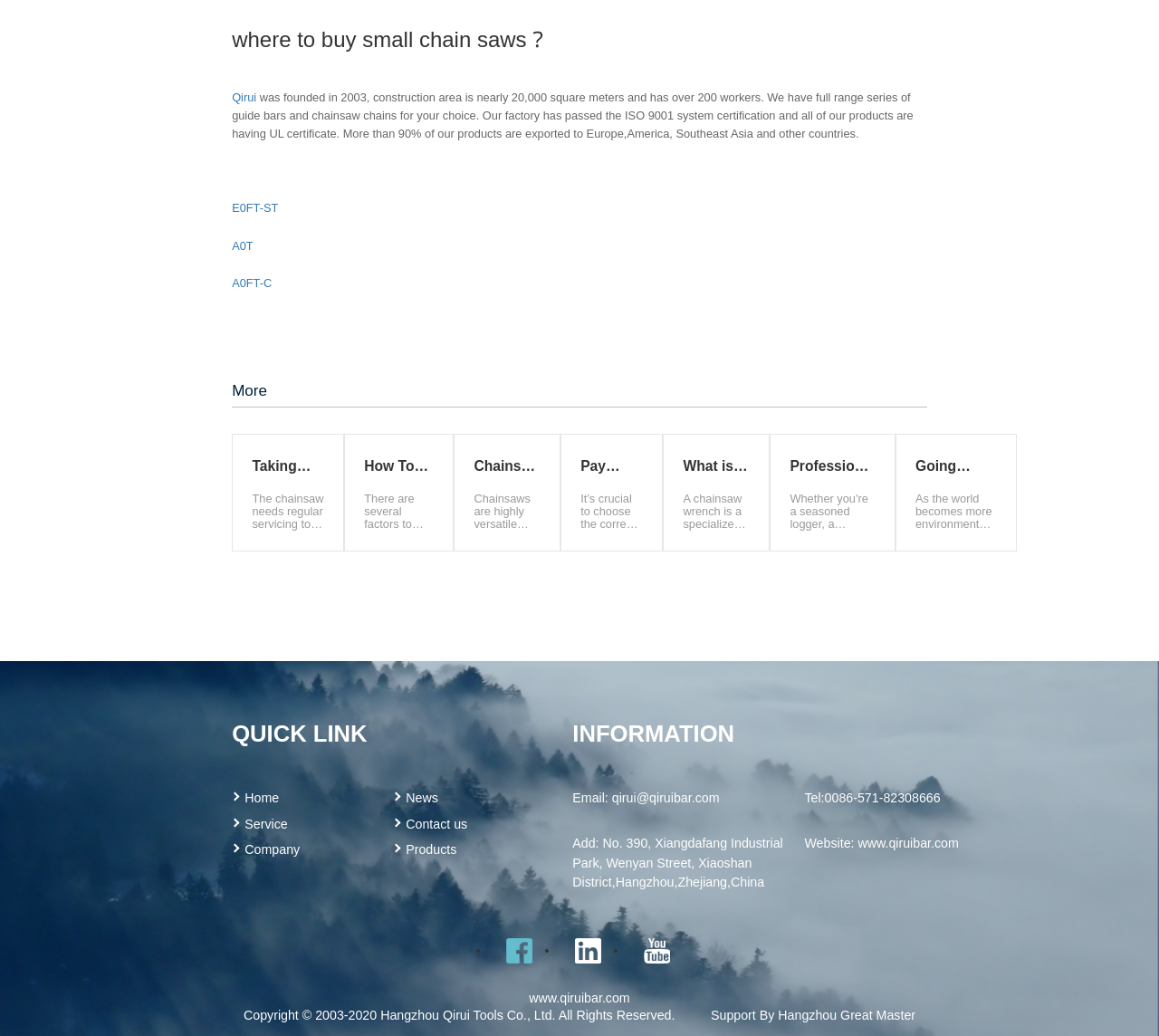Locate the UI element that matches the description alt="qirui" in the webpage screenshot. Return the bounding box coordinates in the format (top-left x, top-left y, bottom-right x, bottom-right y), with values ranging from 0 to 1.

[0.544, 0.905, 0.589, 0.93]